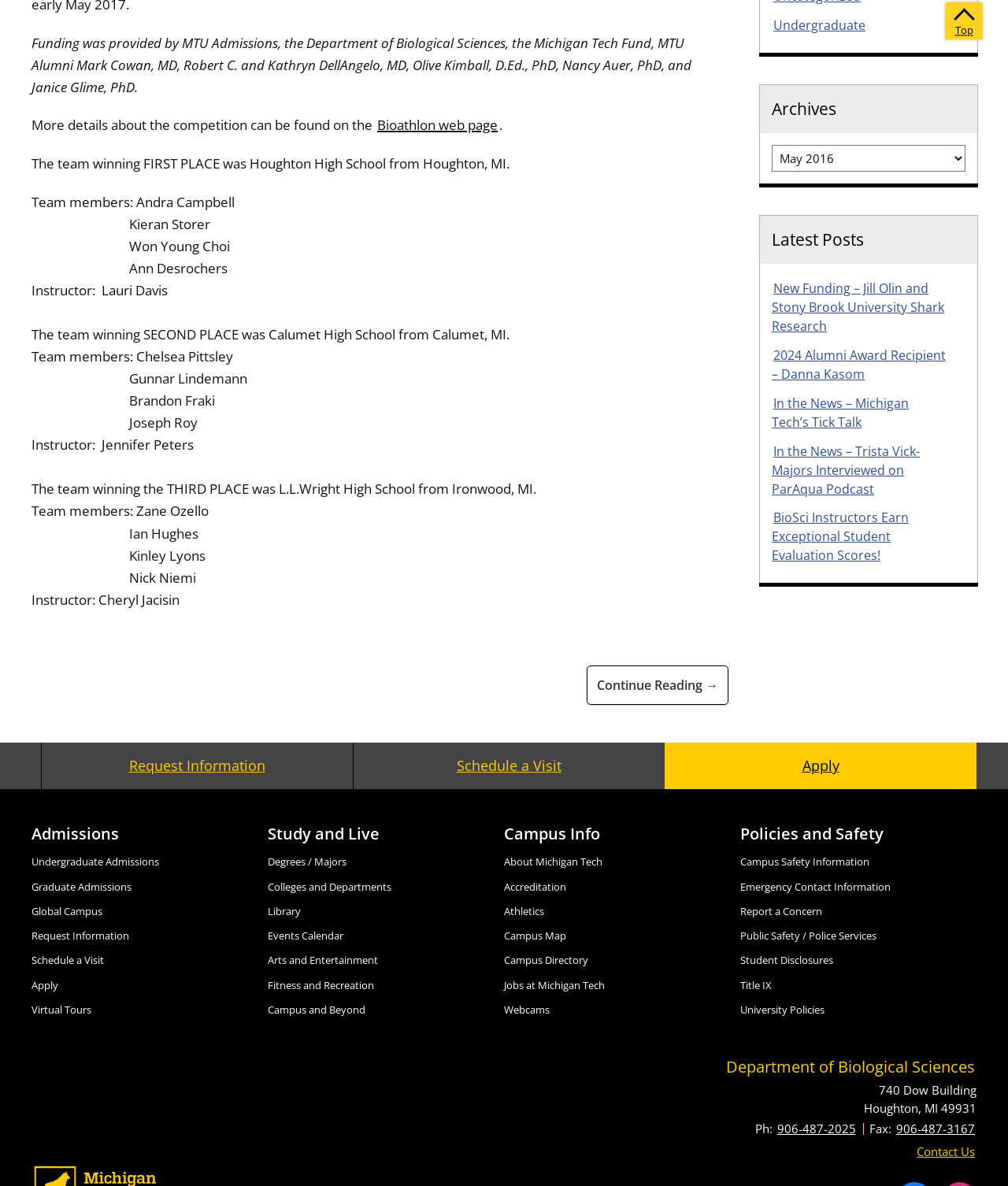Locate the bounding box coordinates of the clickable part needed for the task: "Request Information from Michigan Tech".

[0.041, 0.626, 0.35, 0.665]